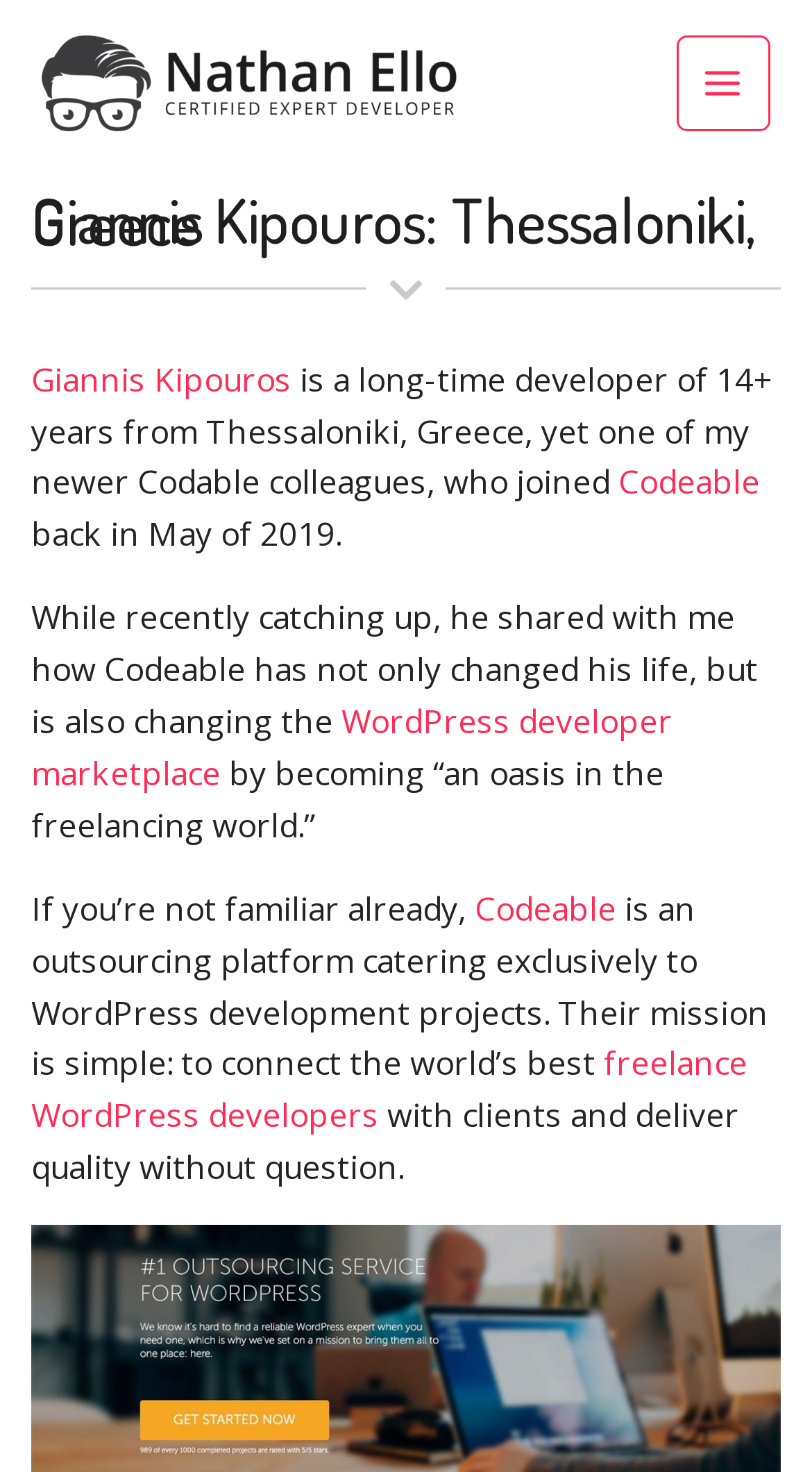Detail the features and information presented on the webpage.

The webpage is about Giannis Kipouros, a certified expert WordPress developer from Greece. At the top left, there is a link to another developer, Nathan Ello, accompanied by a small image. On the top right, there is a button labeled "Main Menu" with an icon. Below the button, there is a heading that displays Giannis Kipouros' name and location, Thessaloniki, Greece.

Under the heading, there is a brief introduction to Giannis Kipouros, mentioning his 14+ years of experience as a developer and his joining of Codeable in May 2019. The text is divided into several paragraphs, with links to Codeable and other relevant terms, such as "WordPress developer marketplace" and "freelance WordPress developers". The text also describes Codeable as an outsourcing platform that connects top WordPress developers with clients.

Throughout the page, there are several links and images, including a small icon next to the "Main Menu" button. The overall content is focused on introducing Giannis Kipouros and his experience with Codeable.